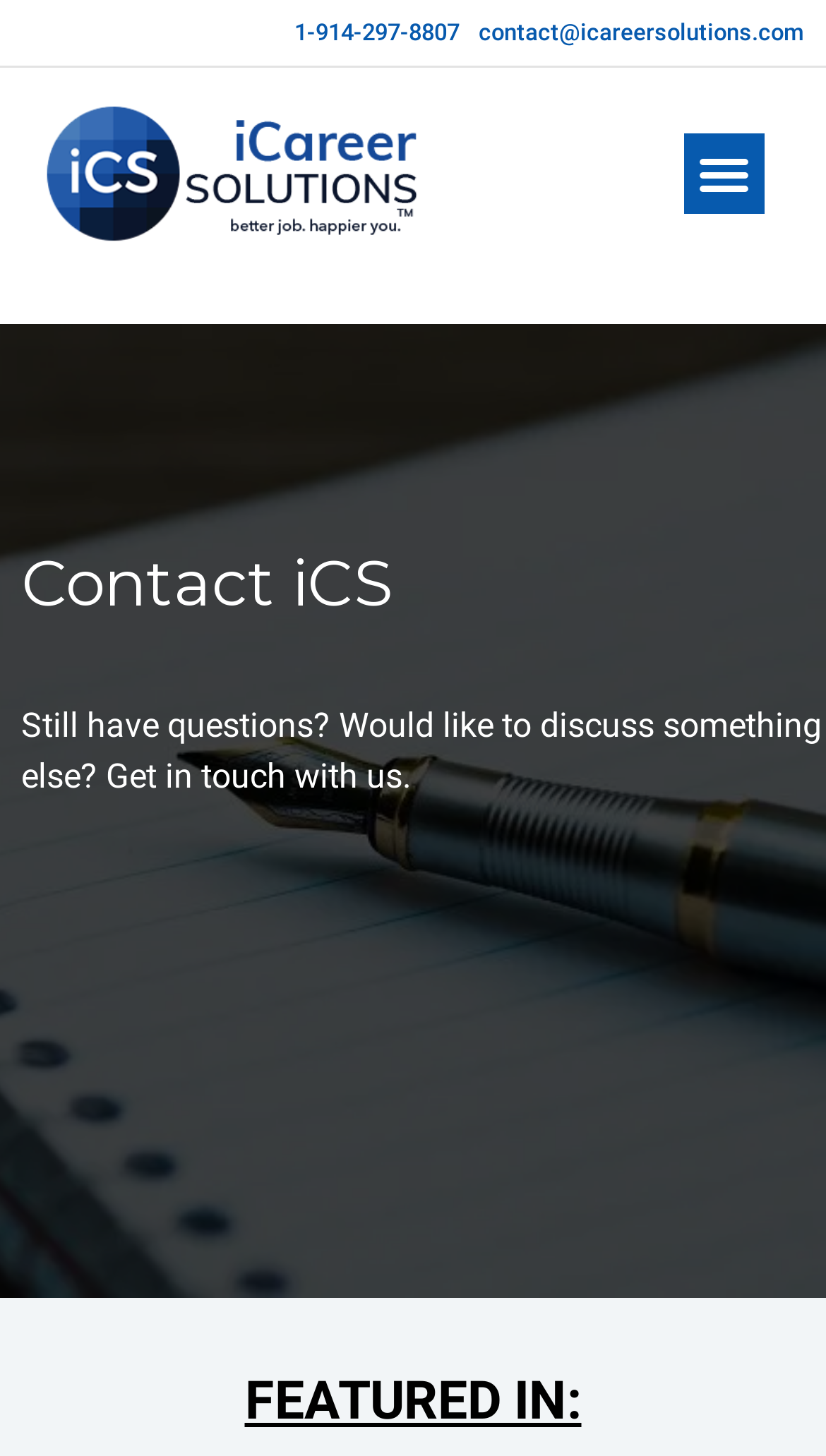What is the logo of the company?
Based on the image, give a concise answer in the form of a single word or short phrase.

iCareerSolutions Logo